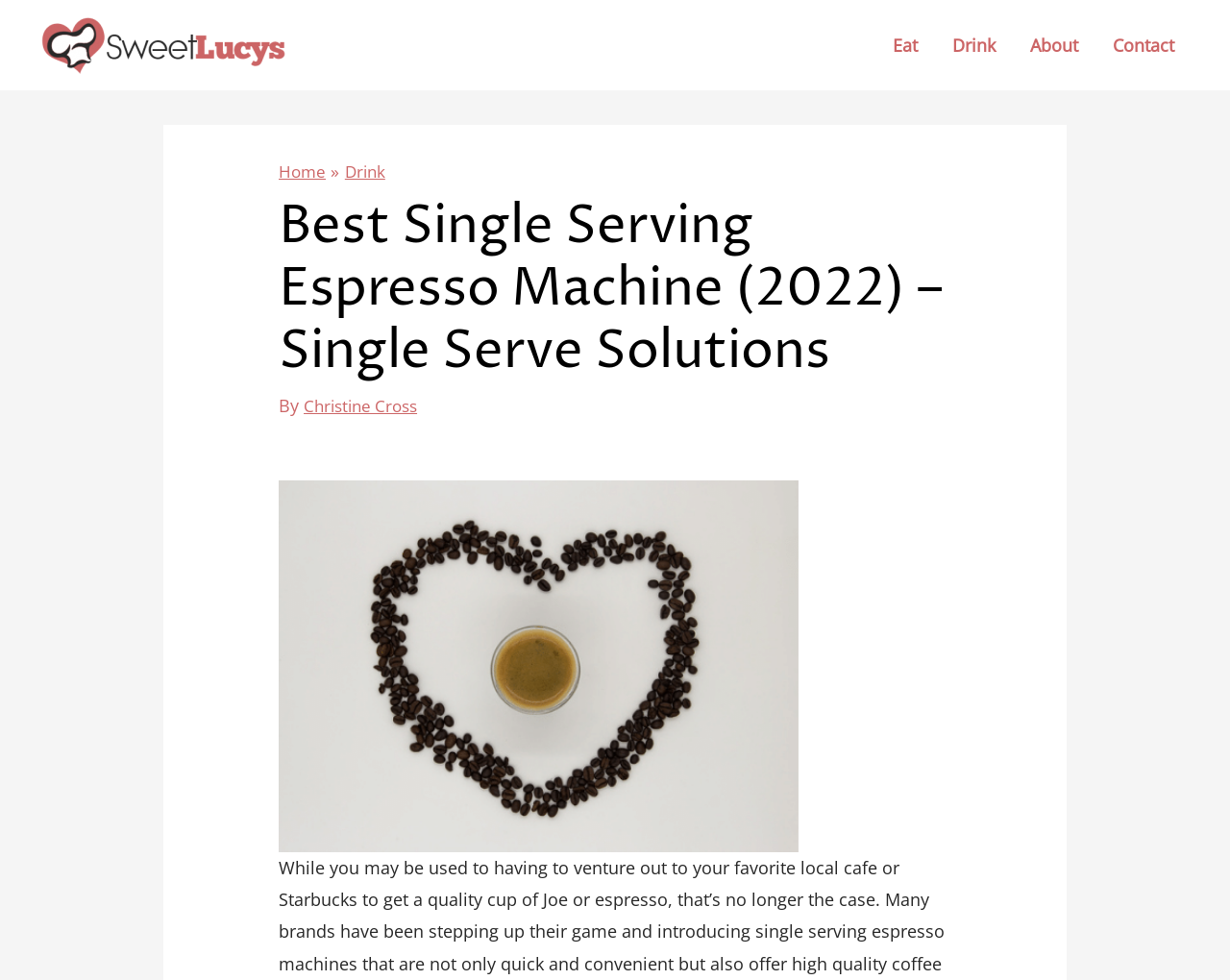Can you provide the bounding box coordinates for the element that should be clicked to implement the instruction: "read the article by Christine Cross"?

[0.247, 0.405, 0.346, 0.429]